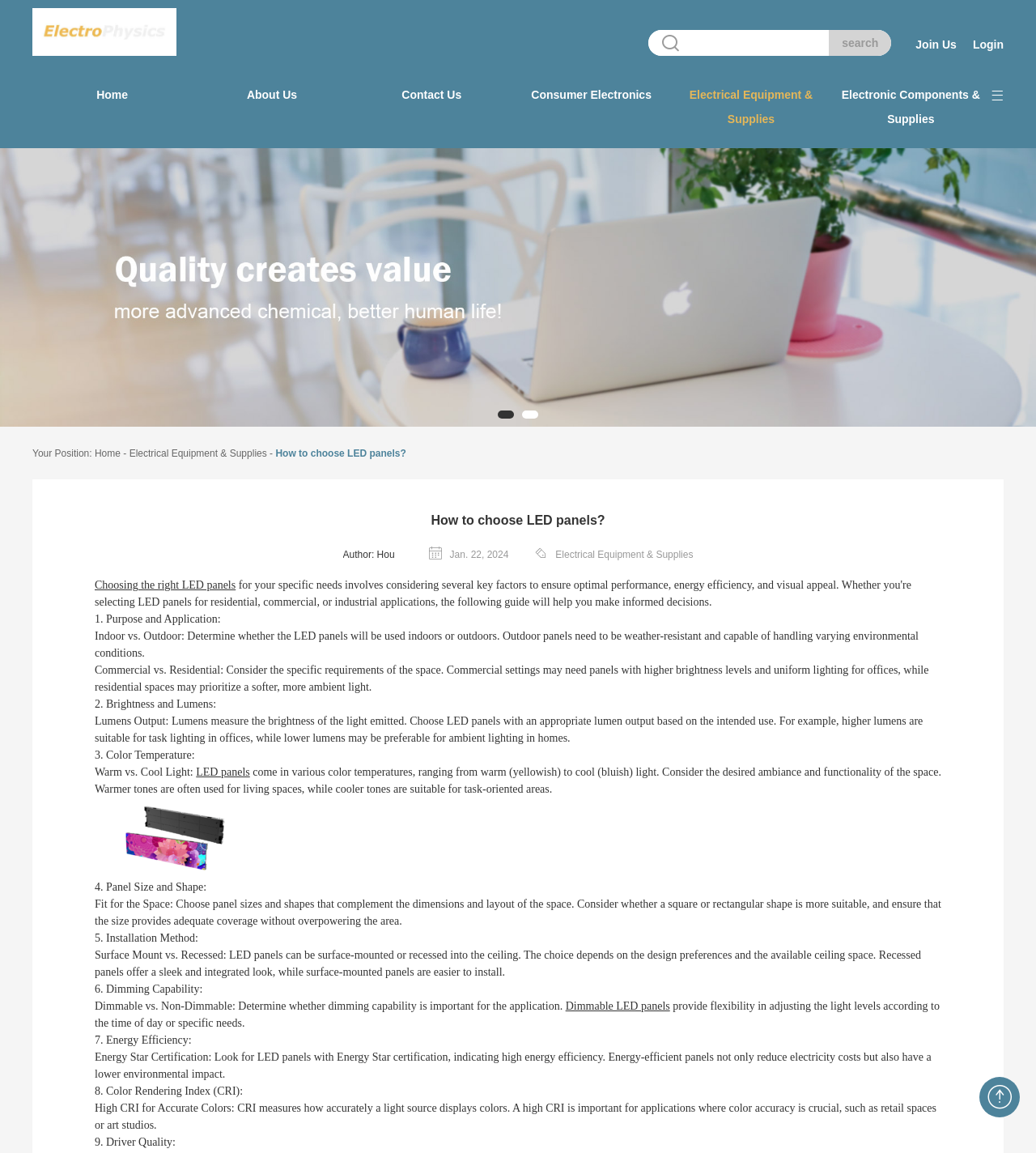Provide your answer in one word or a succinct phrase for the question: 
How many links are there in the top navigation menu?

8